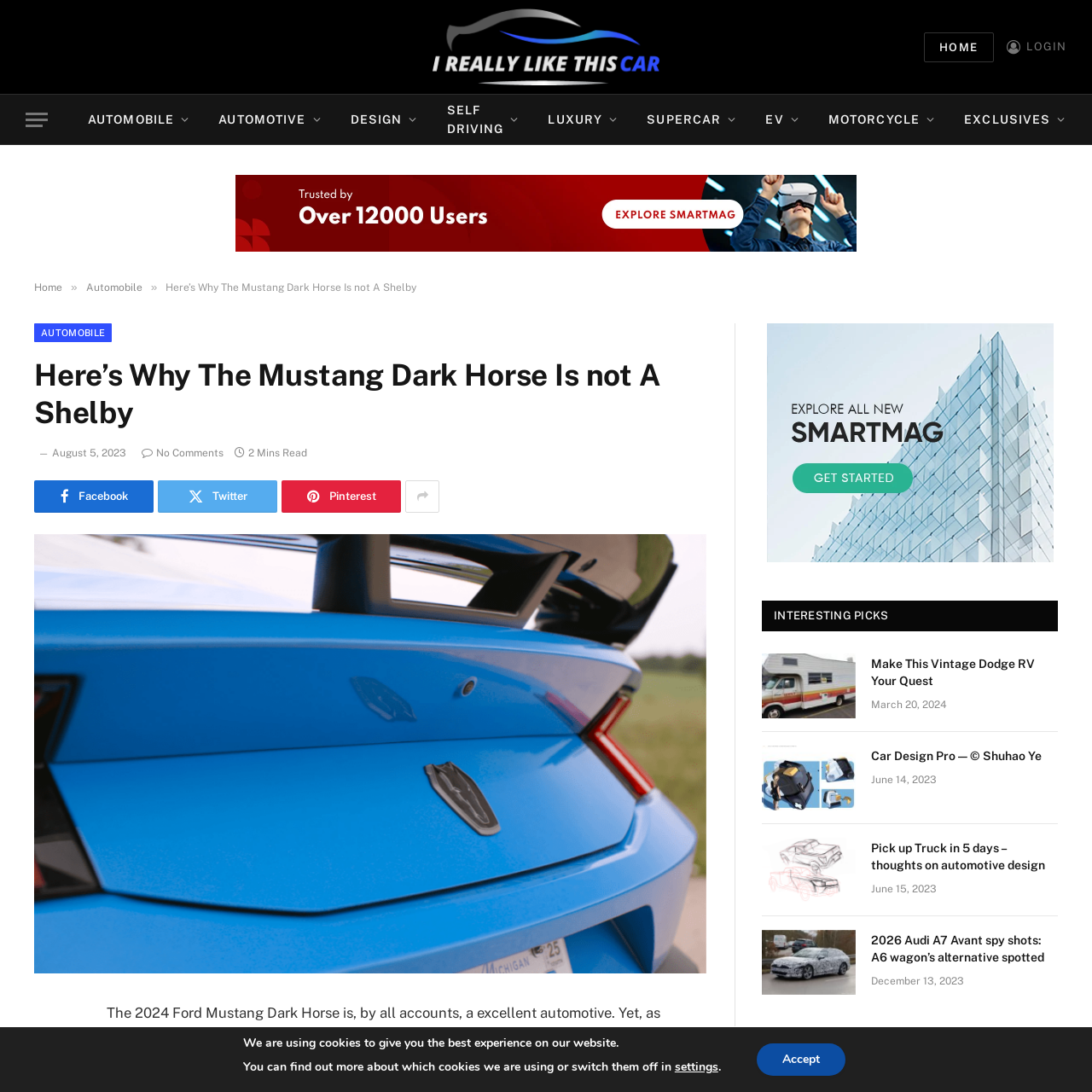What is the main title displayed on this webpage?

Here’s Why The Mustang Dark Horse Is not A Shelby